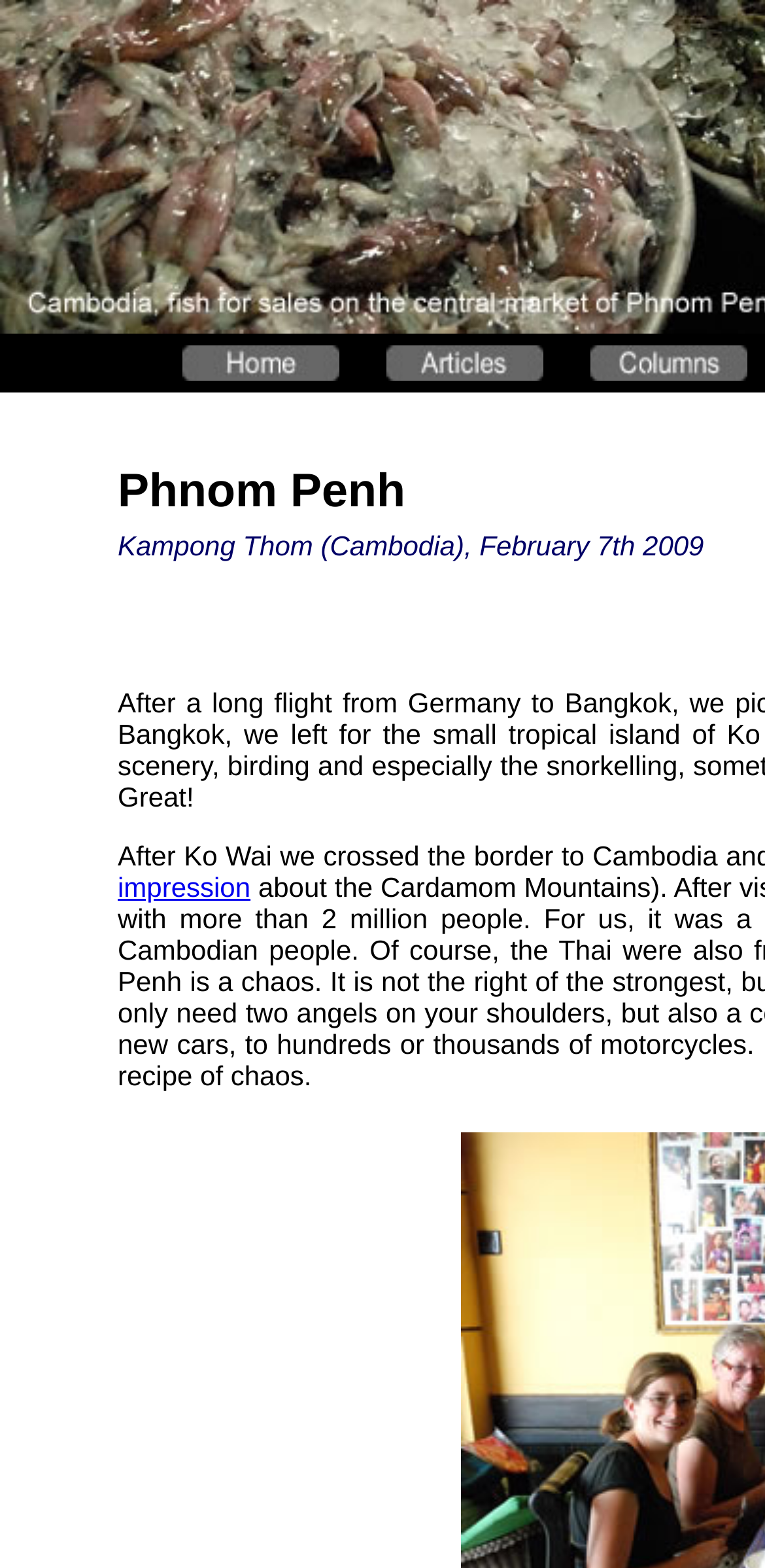Locate the UI element described by alt="Go to Articles section" name="Image10" and provide its bounding box coordinates. Use the format (top-left x, top-left y, bottom-right x, bottom-right y) with all values as floating point numbers between 0 and 1.

[0.474, 0.234, 0.741, 0.254]